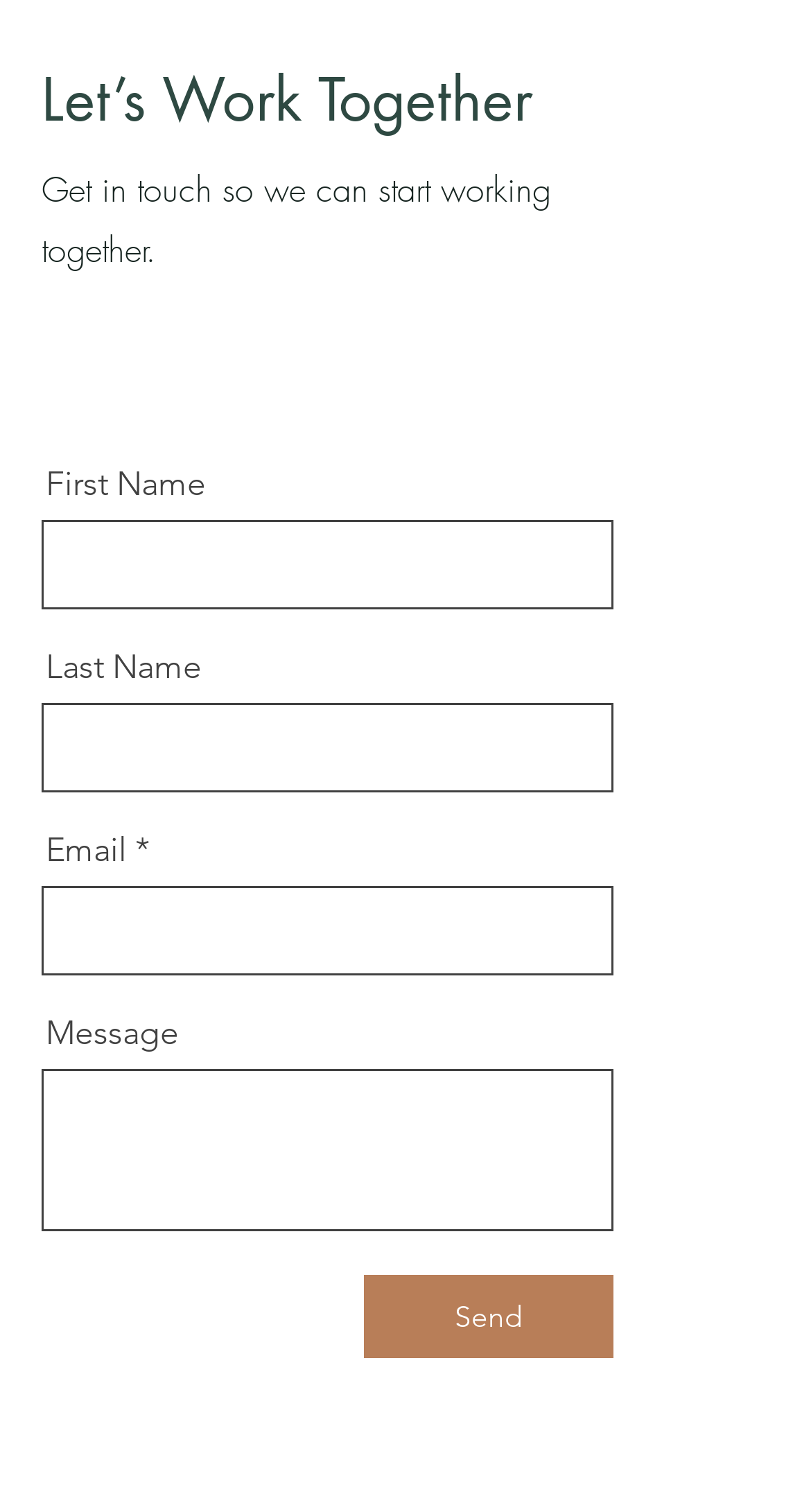Identify the coordinates of the bounding box for the element described below: "parent_node: Message". Return the coordinates as four float numbers between 0 and 1: [left, top, right, bottom].

[0.051, 0.708, 0.756, 0.815]